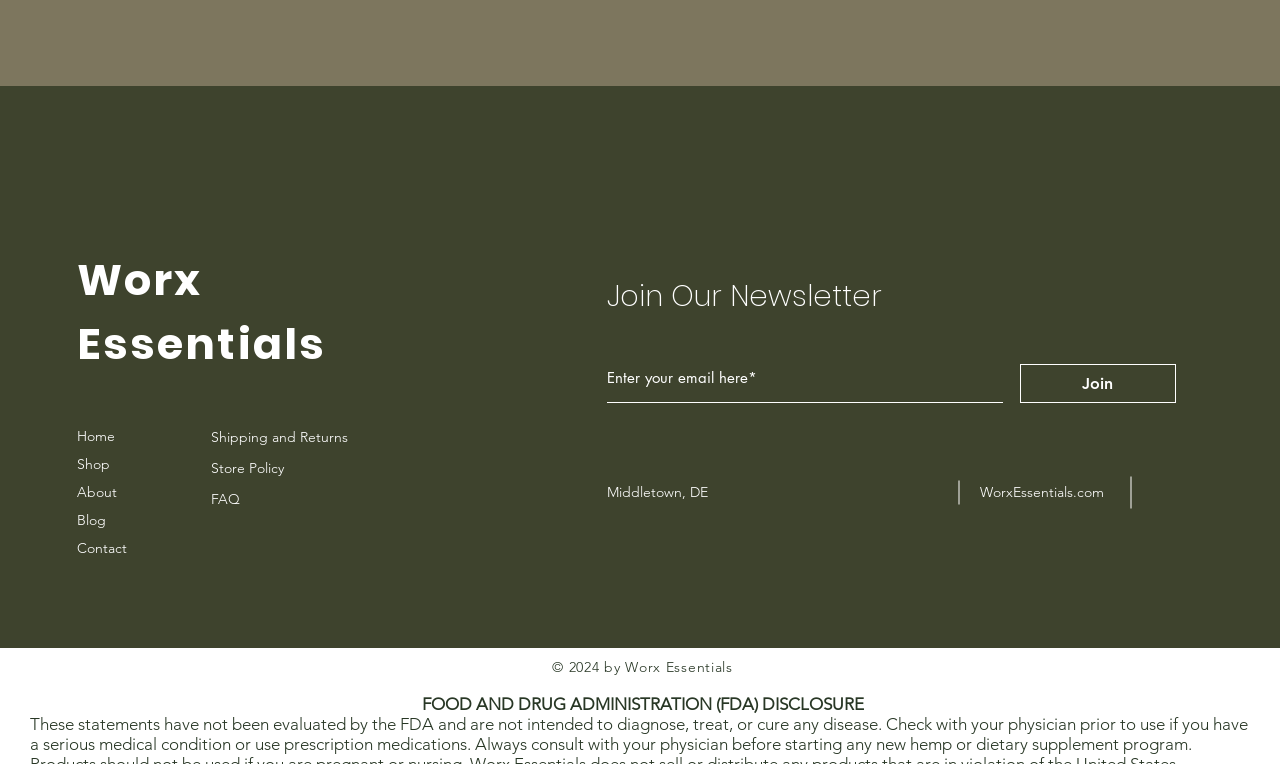Please indicate the bounding box coordinates of the element's region to be clicked to achieve the instruction: "Click the 'Join' button". Provide the coordinates as four float numbers between 0 and 1, i.e., [left, top, right, bottom].

[0.797, 0.477, 0.918, 0.528]